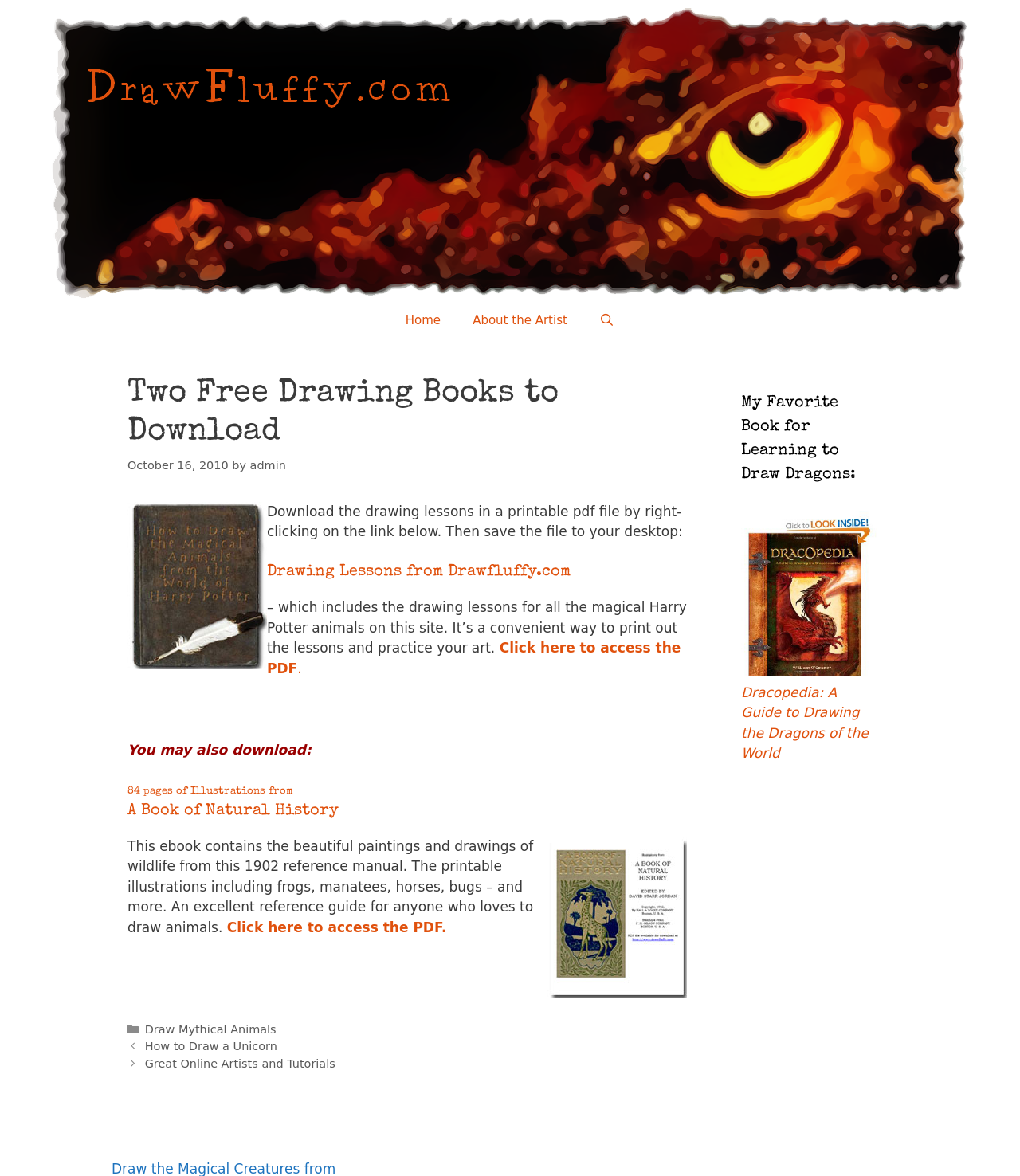What is the title of the second drawing book?
Use the information from the image to give a detailed answer to the question.

The second drawing book is described as '84 pages of Illustrations from A Book of Natural History', which contains beautiful paintings and drawings of wildlife from a 1902 reference manual.